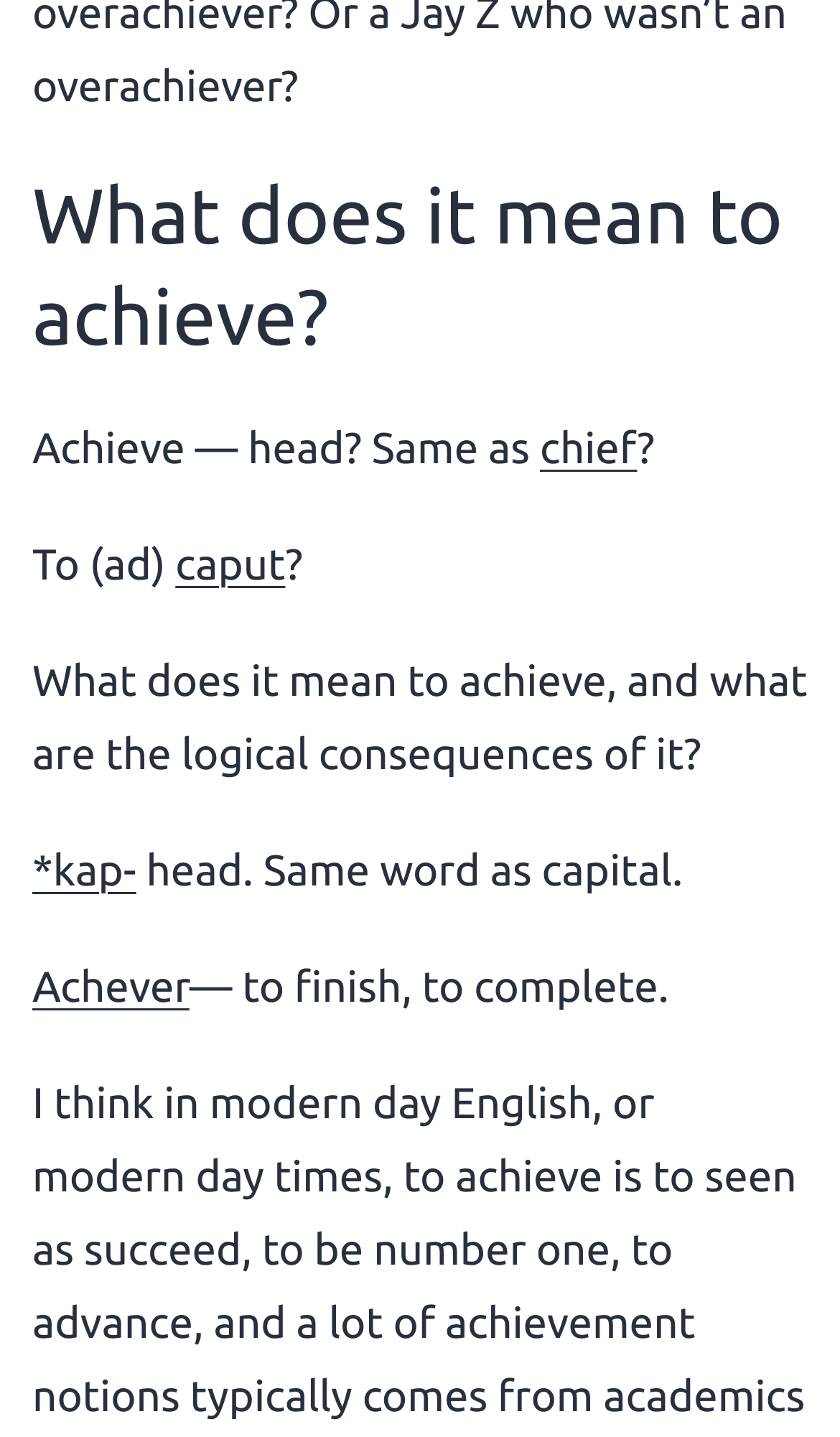What is the relationship between 'achieve' and 'capital'?
From the screenshot, supply a one-word or short-phrase answer.

same word